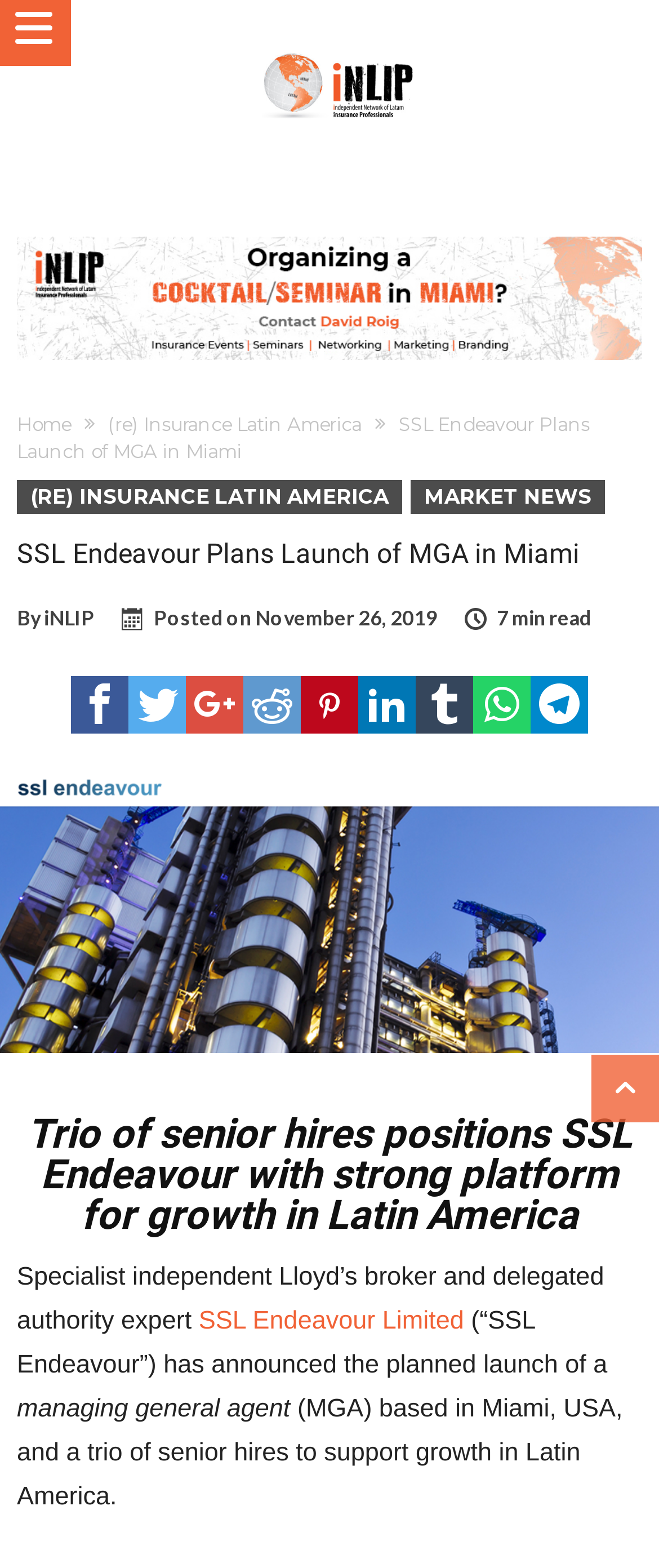What is the name of the company launching an MGA in Miami?
Based on the screenshot, answer the question with a single word or phrase.

SSL Endeavour Limited